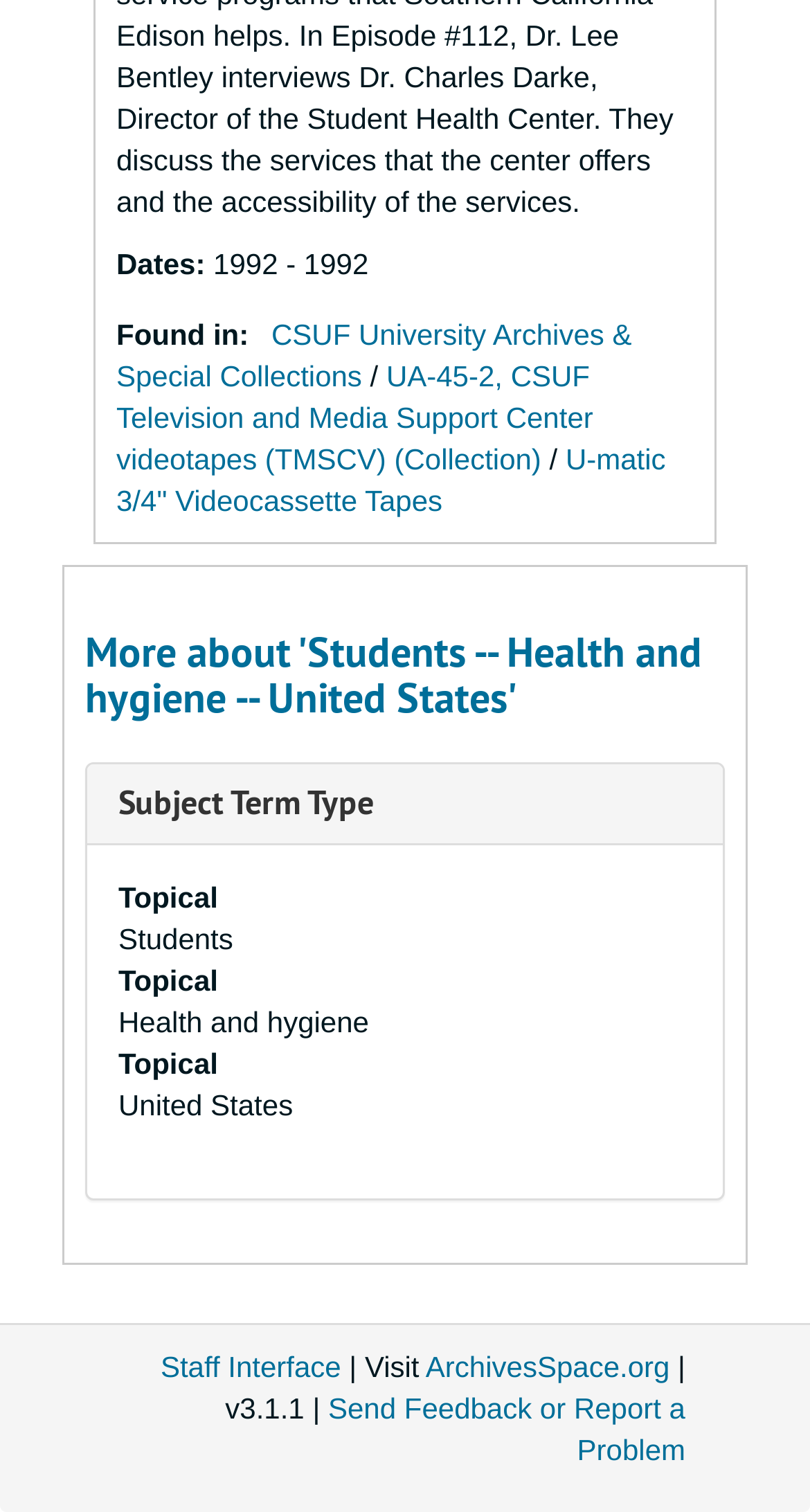Locate the bounding box of the UI element based on this description: "U-matic 3/4" Videocassette Tapes". Provide four float numbers between 0 and 1 as [left, top, right, bottom].

[0.144, 0.293, 0.822, 0.342]